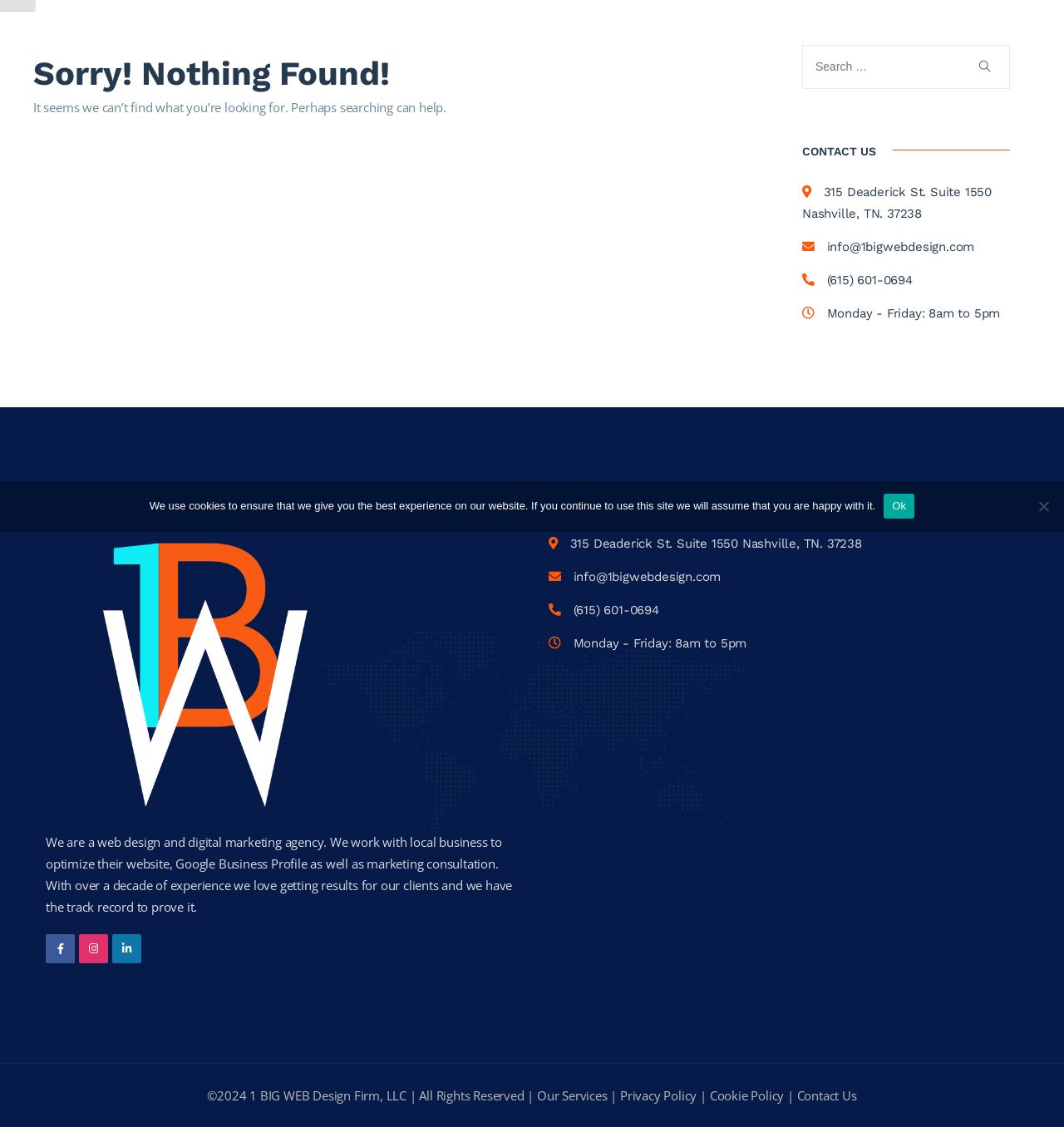Bounding box coordinates are to be given in the format (top-left x, top-left y, bottom-right x, bottom-right y). All values must be floating point numbers between 0 and 1. Provide the bounding box coordinate for the UI element described as: parent_node: SEARCH name="s" placeholder="Search …"

[0.754, 0.04, 0.949, 0.079]